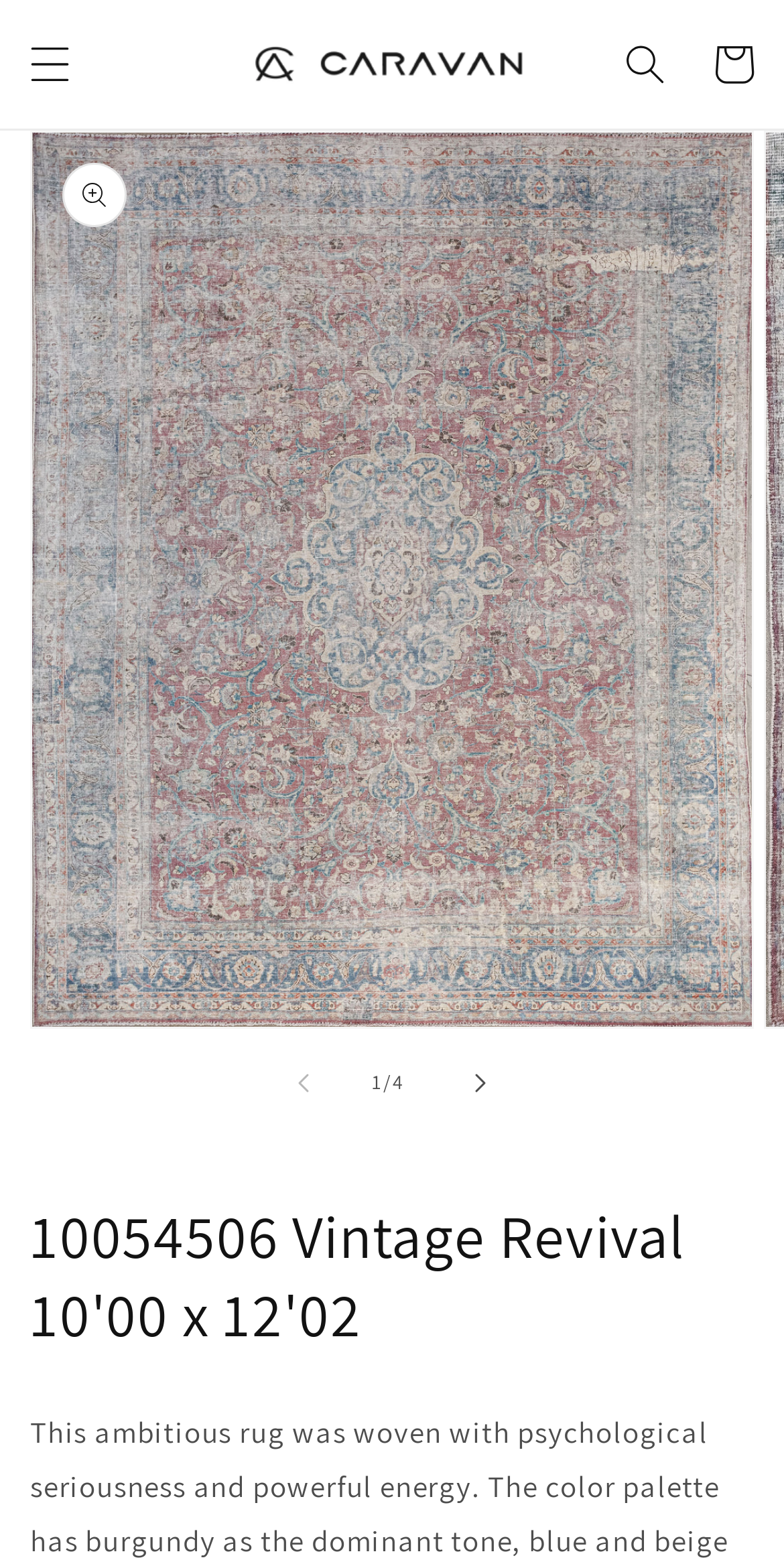Can you give a comprehensive explanation to the question given the content of the image?
What is the name of the rug?

The name of the rug can be found in the heading element '10054506 Vintage Revival 10'00 x 12'02' which is located at the bottom of the page.